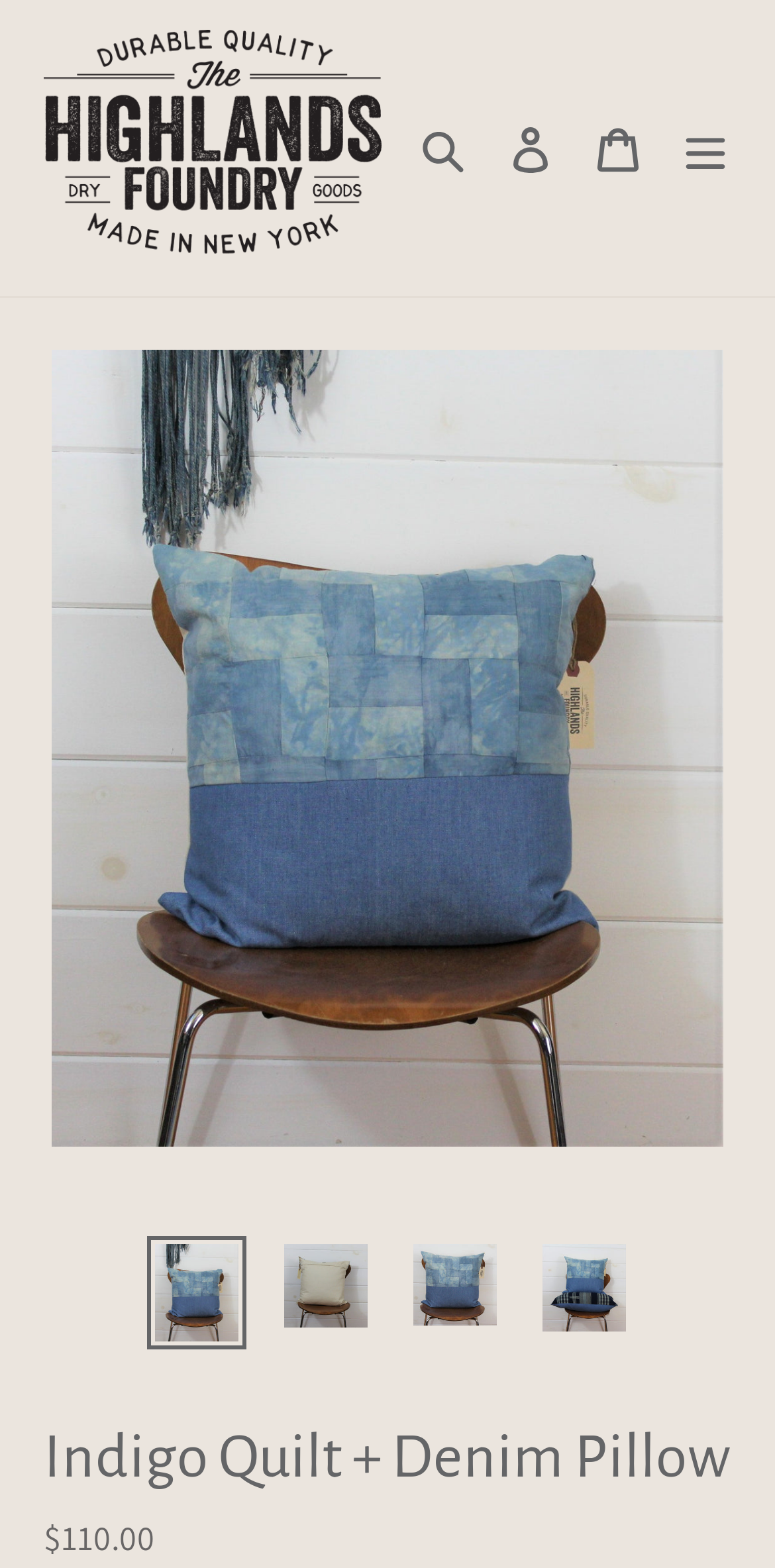Please determine the bounding box coordinates for the UI element described as: "Log in".

[0.628, 0.067, 0.741, 0.122]